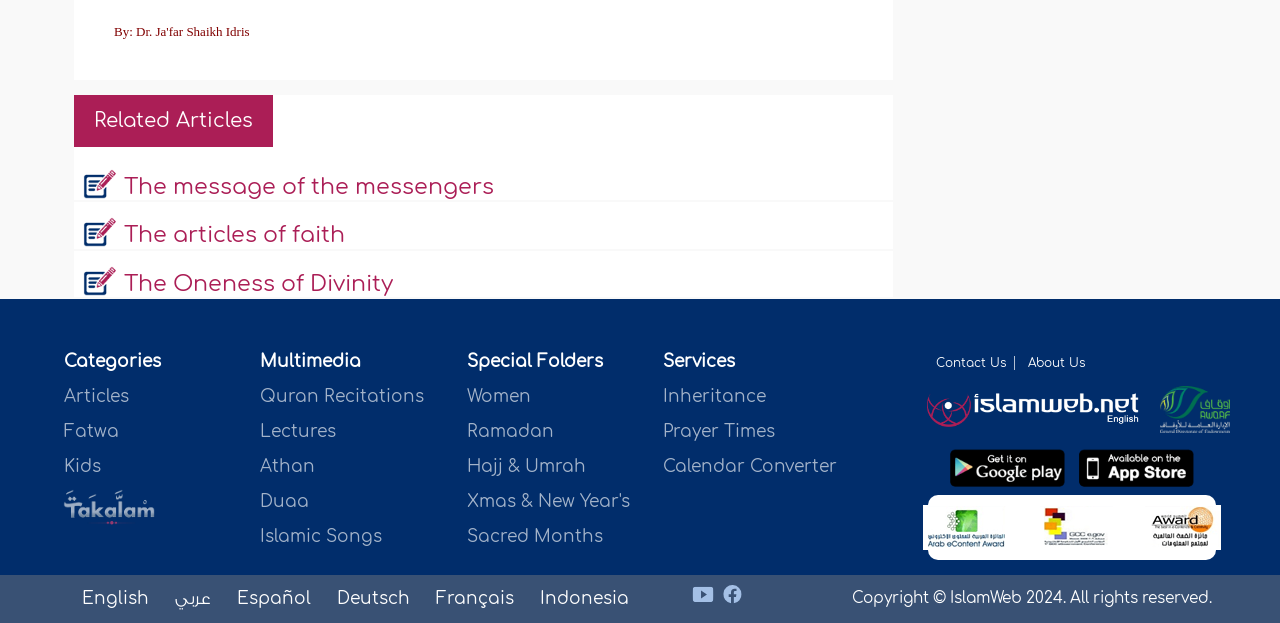What is the main topic of the webpage?
Based on the screenshot, give a detailed explanation to answer the question.

Based on the various headings and links on the webpage, such as 'Related Articles', 'The message of the messengers', 'The articles of faith', and 'Islamic Songs', it is clear that the main topic of the webpage is related to Islam.